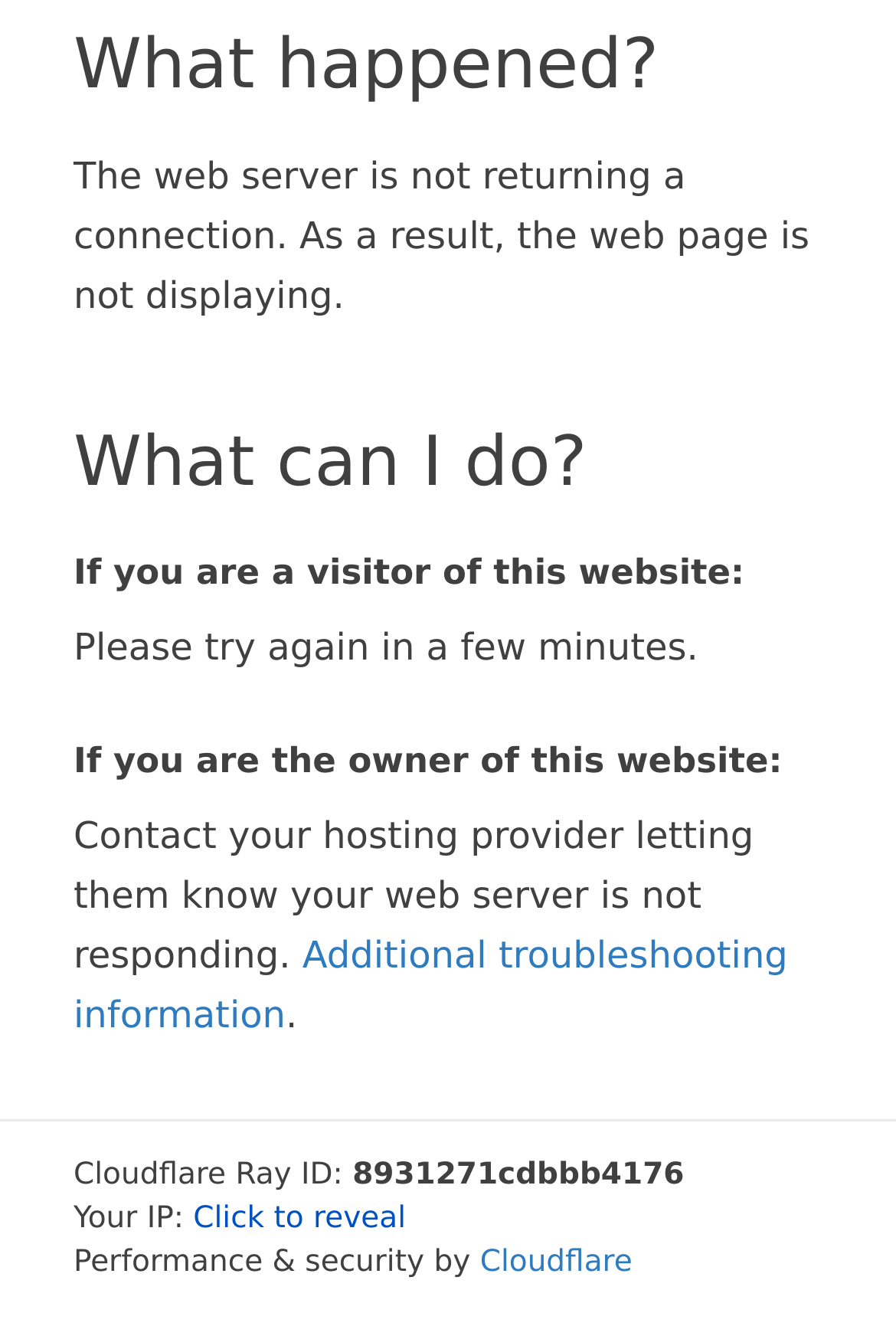Determine the bounding box coordinates (top-left x, top-left y, bottom-right x, bottom-right y) of the UI element described in the following text: Additional troubleshooting information

[0.082, 0.704, 0.879, 0.782]